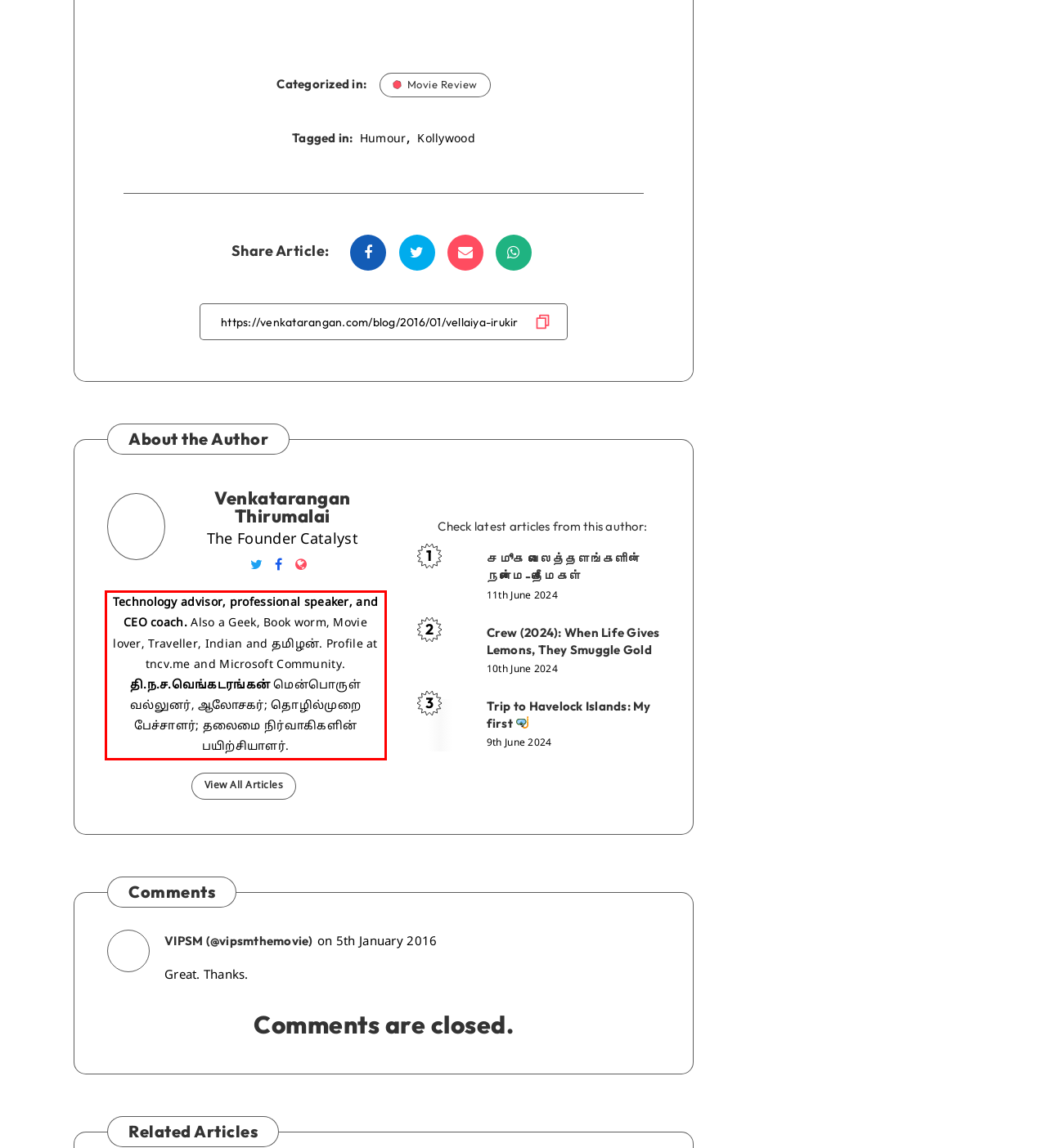Please examine the screenshot of the webpage and read the text present within the red rectangle bounding box.

Technology advisor, professional speaker, and CEO coach. Also a Geek, Book worm, Movie lover, Traveller, Indian and தமிழன். Profile at tncv.me and Microsoft Community. தி.ந.ச.வெங்கடரங்கன் மென்பொருள் வல்லுனர், ஆலோசகர்; தொழில்முறை பேச்சாளர்; தலைமை நிர்வாகிகளின் பயிற்சியாளர்.